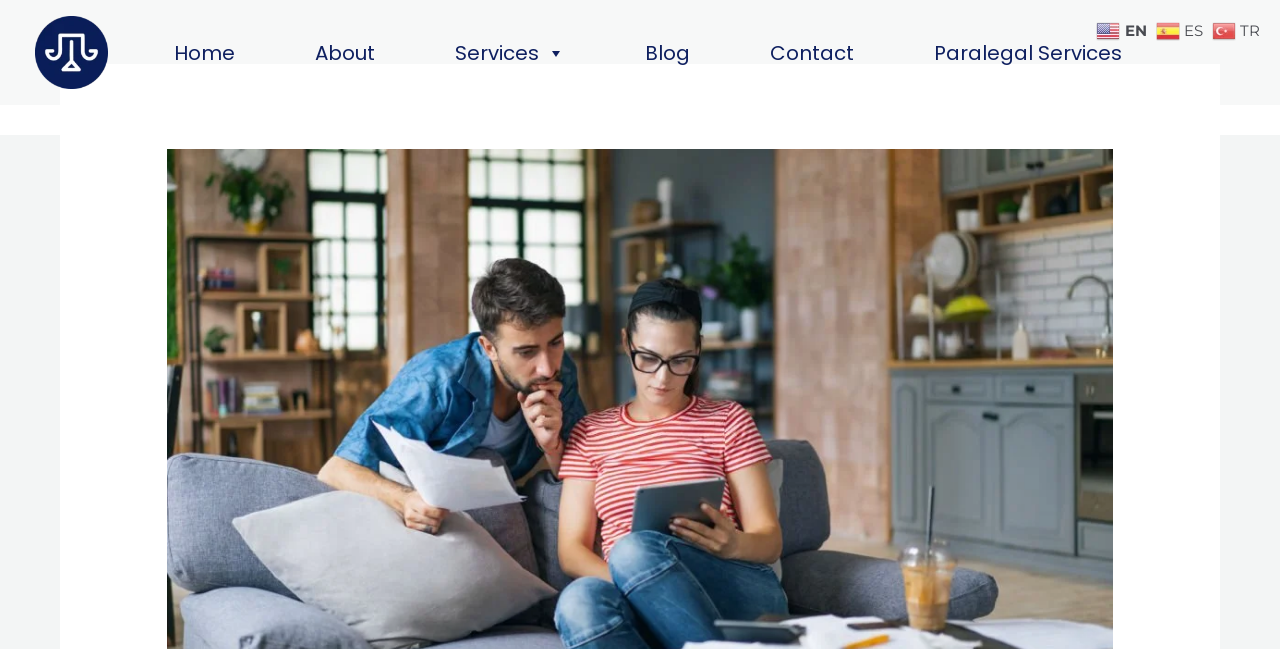Determine the heading of the webpage and extract its text content.

1031 Like-Kind Exchanges For Vacation Homes And Second Homes